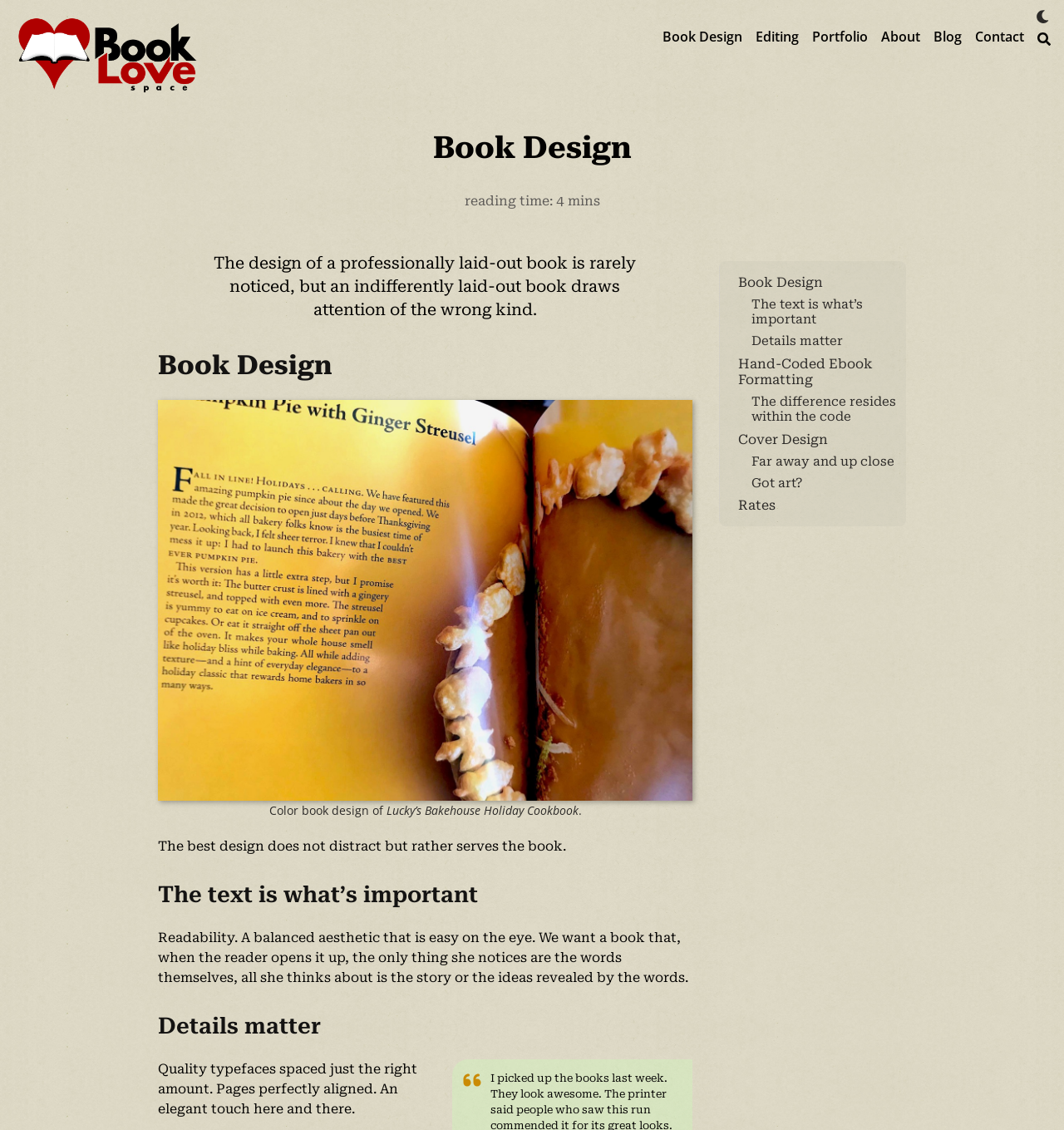Summarize the webpage in an elaborate manner.

This webpage is about professional book design and fiction editing services. At the top left, there is a logo with the text "Book Love Space" and an image with the same name. On the top right, there is a button to switch to a dark appearance, accompanied by a small icon. 

Below the logo, there are six navigation links: "Book Design", "Editing", "Portfolio", "About", "Blog", and "Contact", arranged horizontally. 

The main content of the page is divided into sections, each with a heading and descriptive text. The first section has a heading "Book Design" and a subheading "Reading time: 4 mins". Below this, there are several links to different book design services, including "Hand-Coded Ebook Formatting", "Cover Design", and "Rates". 

The next section has a quote about the importance of professional book design, followed by a heading "Book Design Anchor" and a link to an anchor point on the page. Below this, there is a figure with an image of a book design and a caption describing the design. 

The following sections have headings "The text is what’s important Anchor", "Details matter Anchor", and each has a quote and a link to an anchor point on the page. The quotes discuss the importance of readability, balanced aesthetics, and attention to detail in book design. 

At the bottom of the page, there is an image and a paragraph of text describing the importance of quality typefaces, spacing, and alignment in book design.